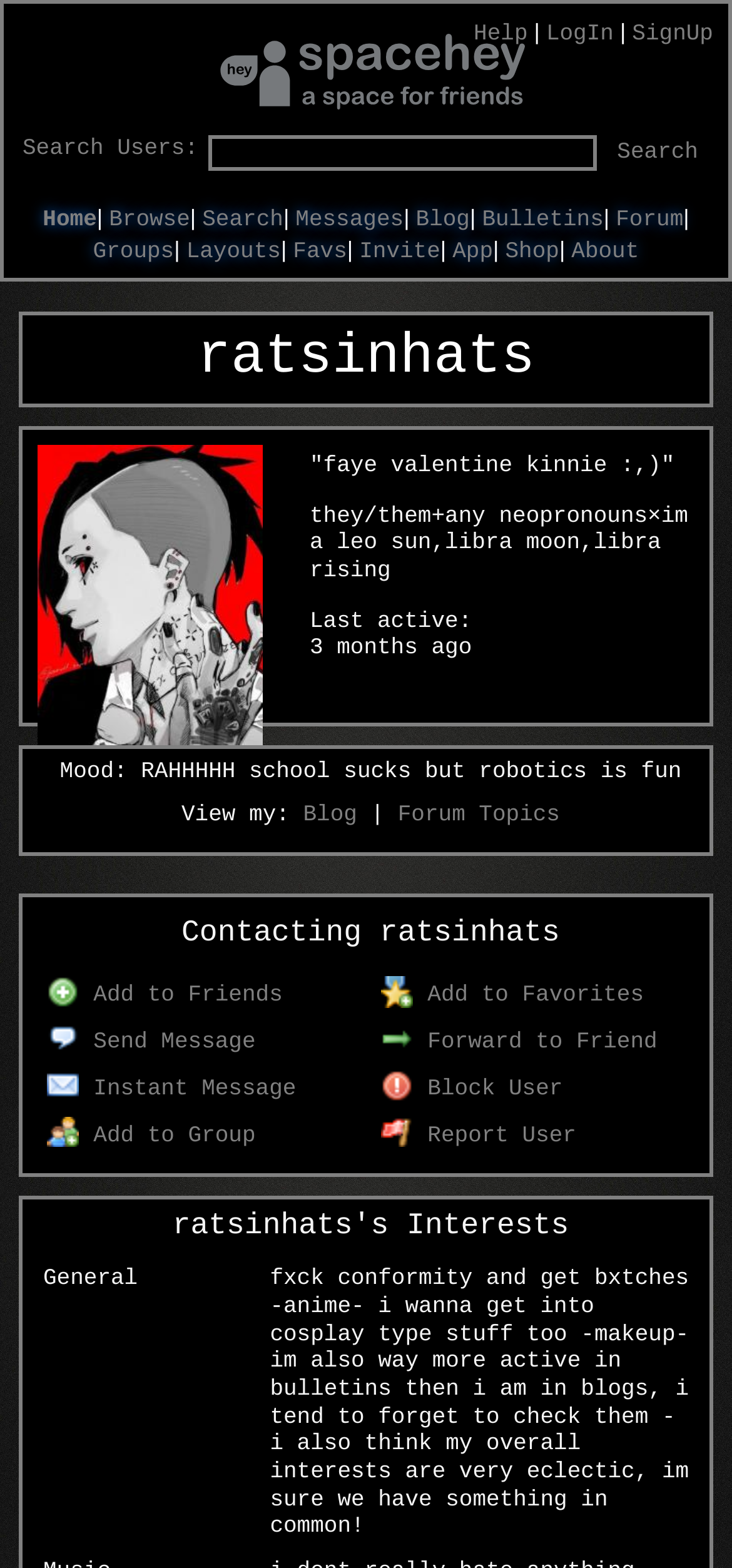What is the user's astrological sign?
Answer the question with a thorough and detailed explanation.

The user's astrological sign can be found in the static text element that describes the user as 'they/them+any neopronouns×im a leo sun,libra moon,libra rising'.